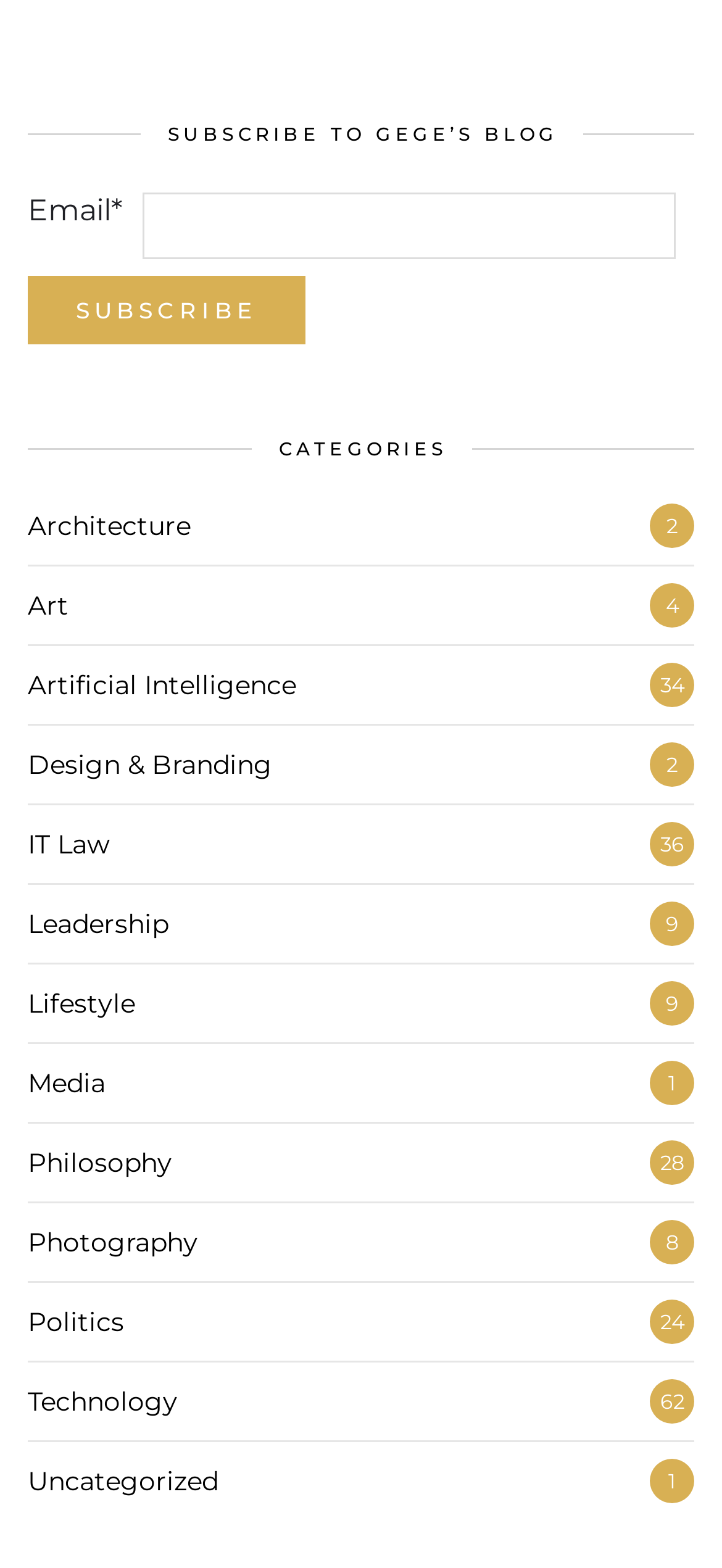Please provide a one-word or phrase answer to the question: 
How many categories are listed on the webpage?

13